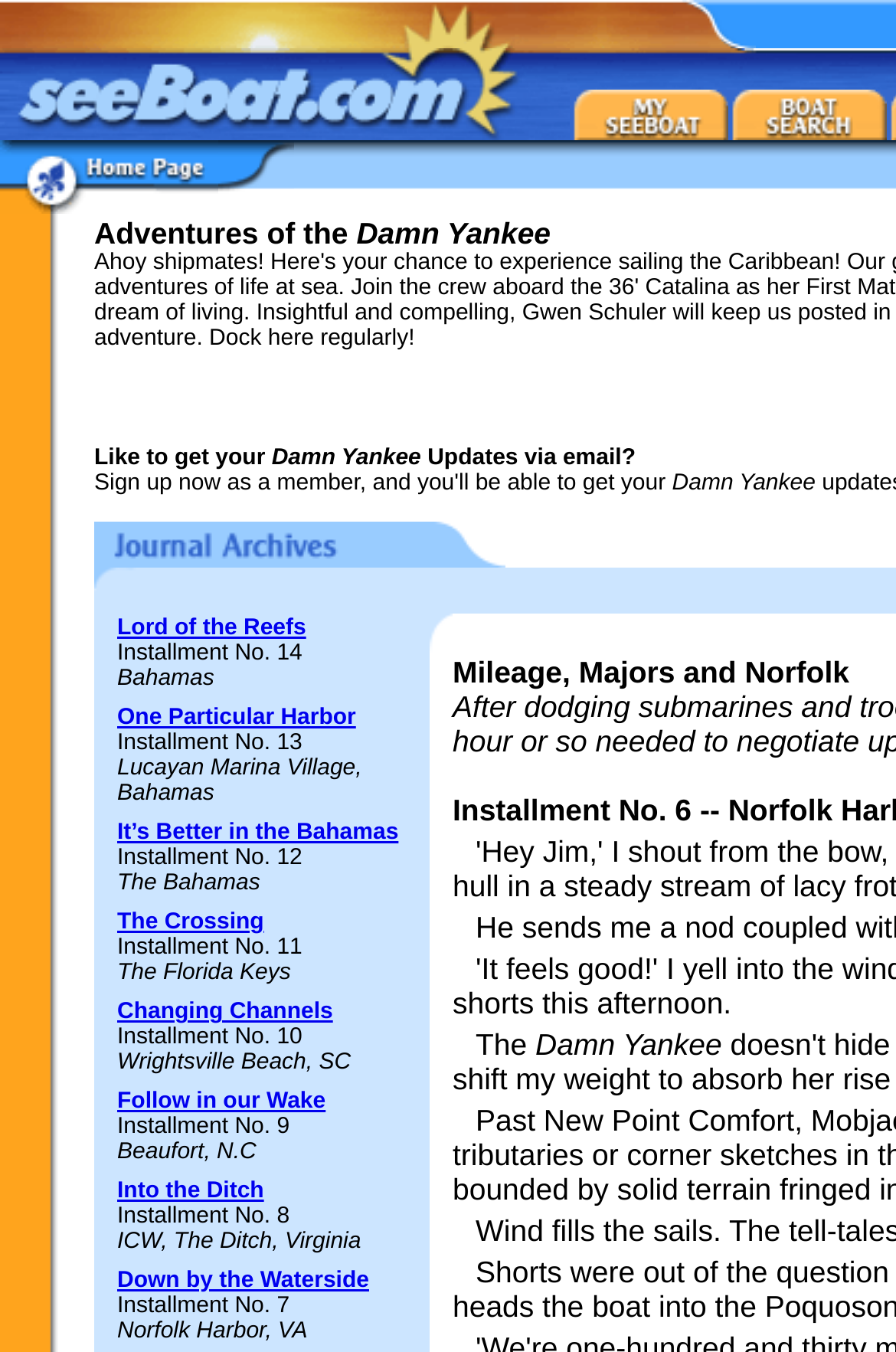Generate a comprehensive caption for the webpage you are viewing.

The webpage is about boats for sale, with a focus on buying and selling used boats, powerboats, and sailboats. At the top, there is a layout table cell that spans about three-quarters of the page width, containing a link and some empty space. Below this, there is a table cell that takes up about two-thirds of the page width, containing several links and text elements.

On the left side of the page, there is a column of links, with text such as "Like to get your Damn Yankee Updates via email?" and an image of an envelope. Below this, there is a grid of rows, each containing an image, a link, and some text. The links have titles such as "Lord of the Reefs Installment No. 14 Bahamas", "One Particular Harbor Installment No. 13 Lucayan Marina Village, Bahamas", and "It’s Better in the Bahamas Installment No. 12 The Bahamas". The text elements describe the locations, such as "Bahamas" and "Lucayan Marina Village, Bahamas". There are a total of 10 rows in this grid, each with a similar structure.

The images in the grid are small and appear to be icons or thumbnails. The links and text elements are arranged in a hierarchical structure, with the links on the left and the text elements on the right. The overall layout is organized and easy to navigate, with clear headings and concise text.